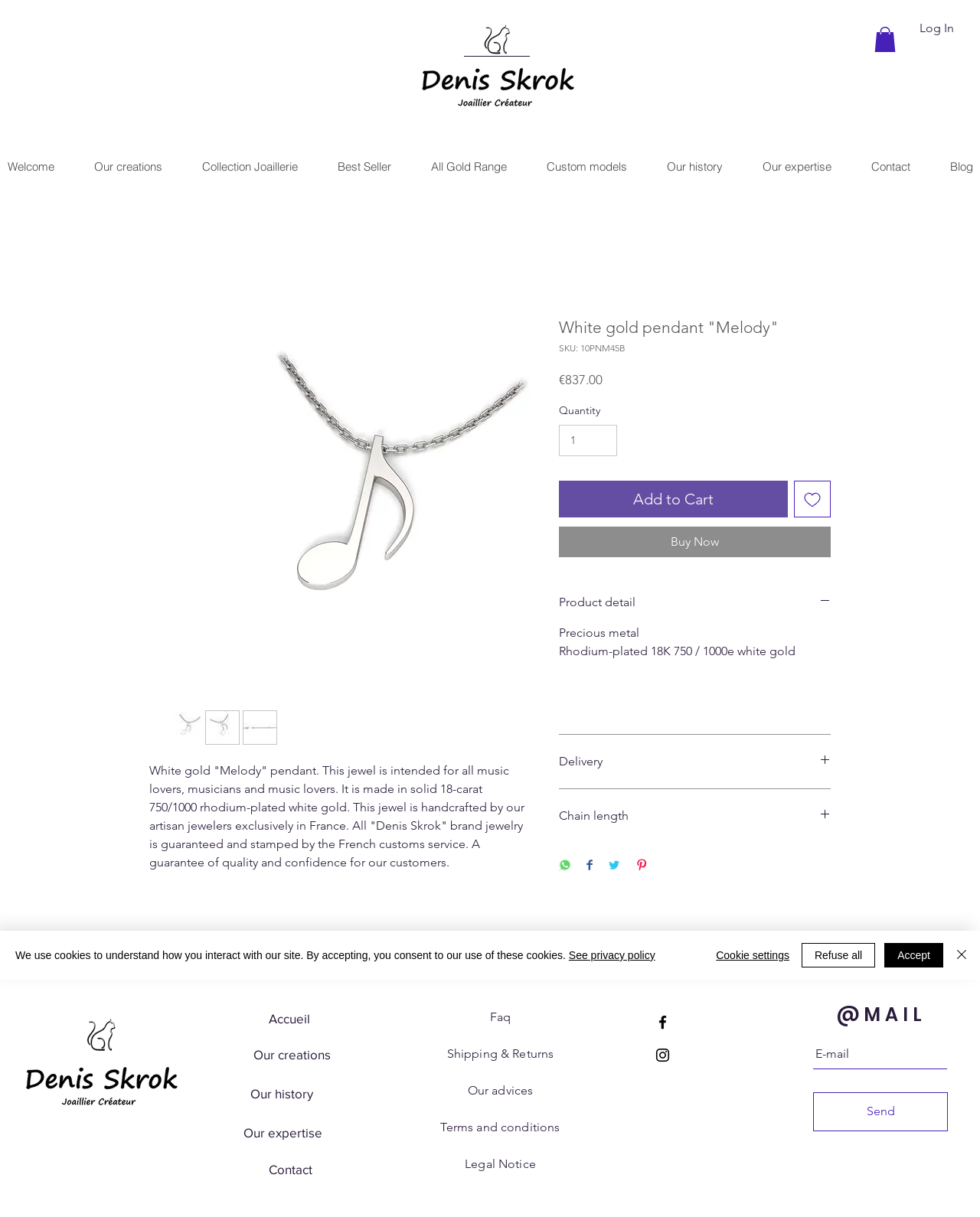What is the price of the 'Melody' pendant?
Utilize the information in the image to give a detailed answer to the question.

The price of the 'Melody' pendant can be found on the product page, where it is listed as €837.00.